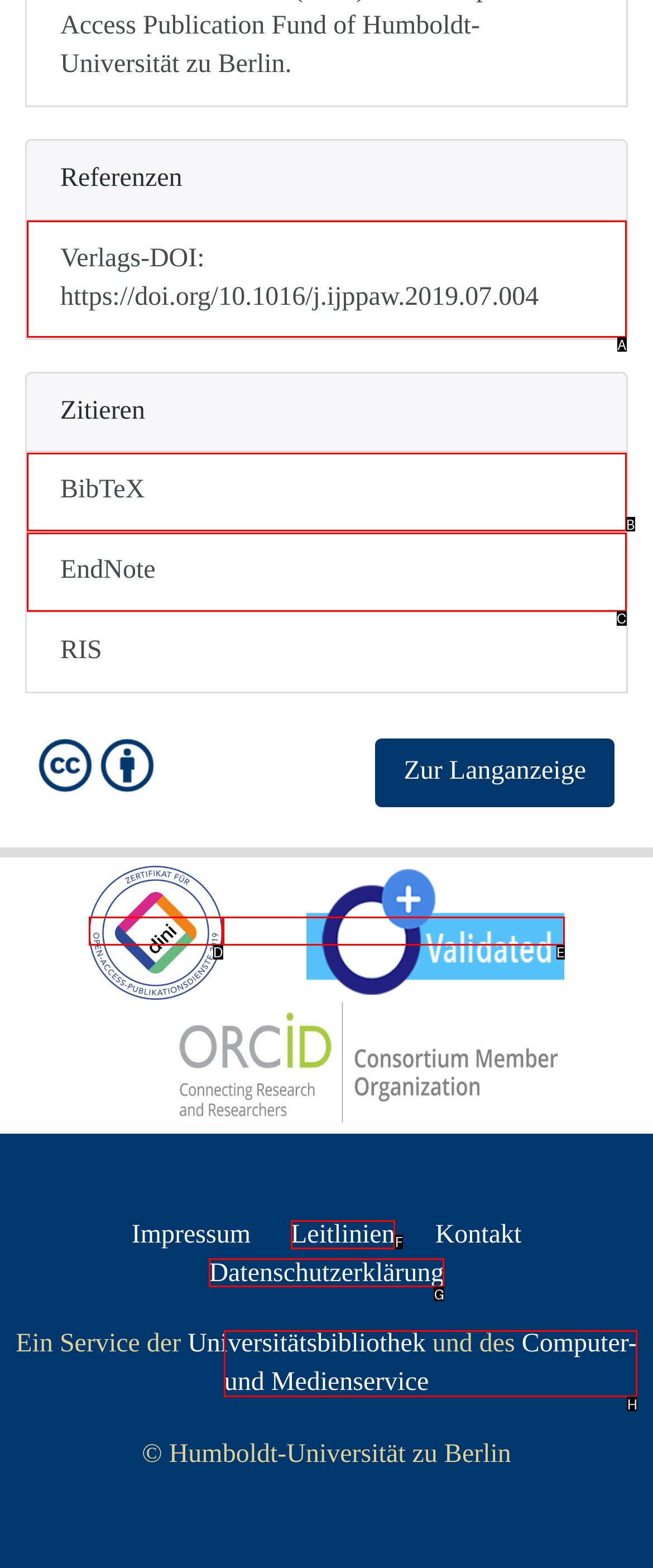Select the HTML element that fits the following description: Computer- und Medienservice
Provide the letter of the matching option.

H